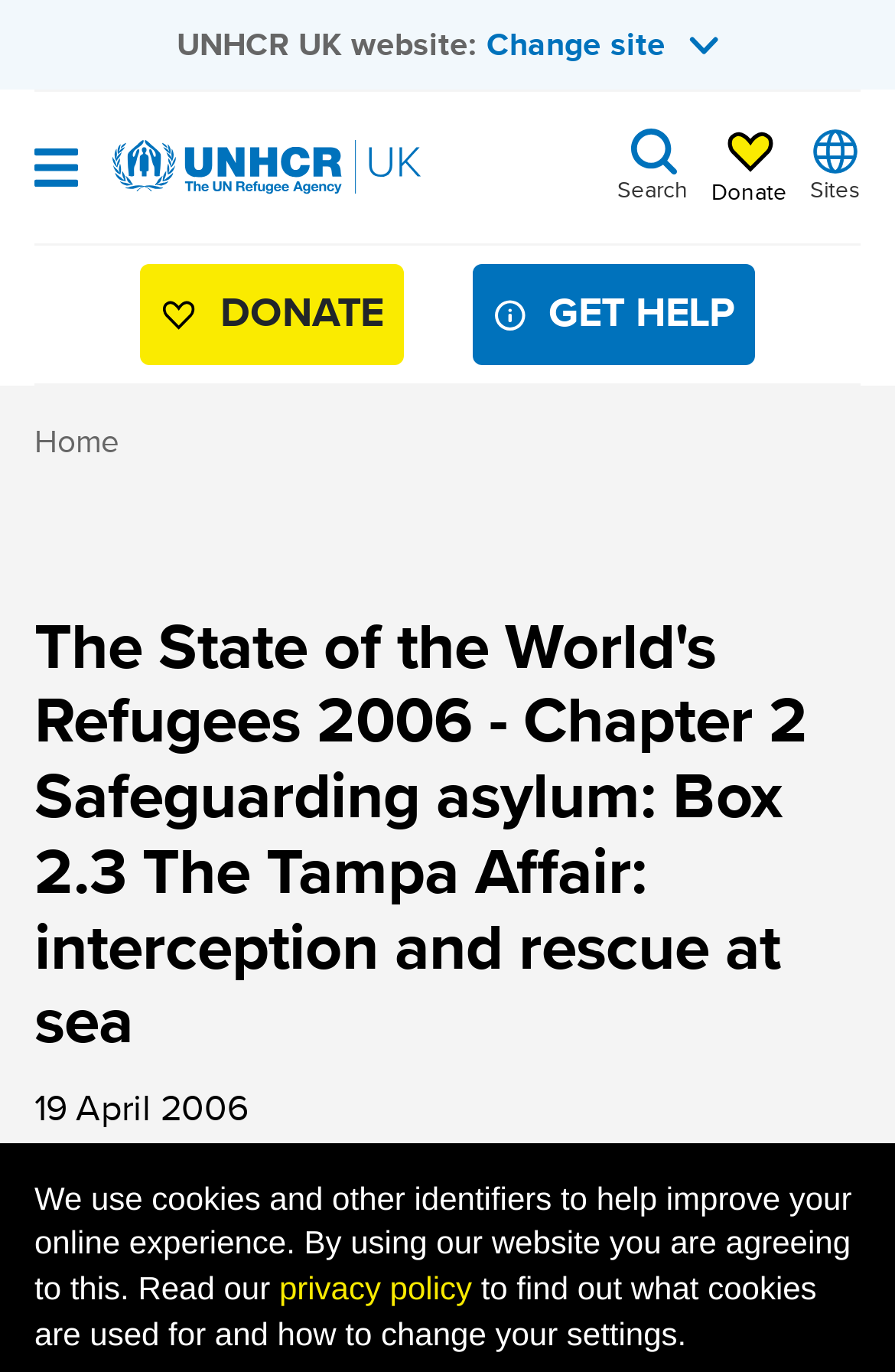Answer this question using a single word or a brief phrase:
What is the name of the organization's website?

UNHCR UK